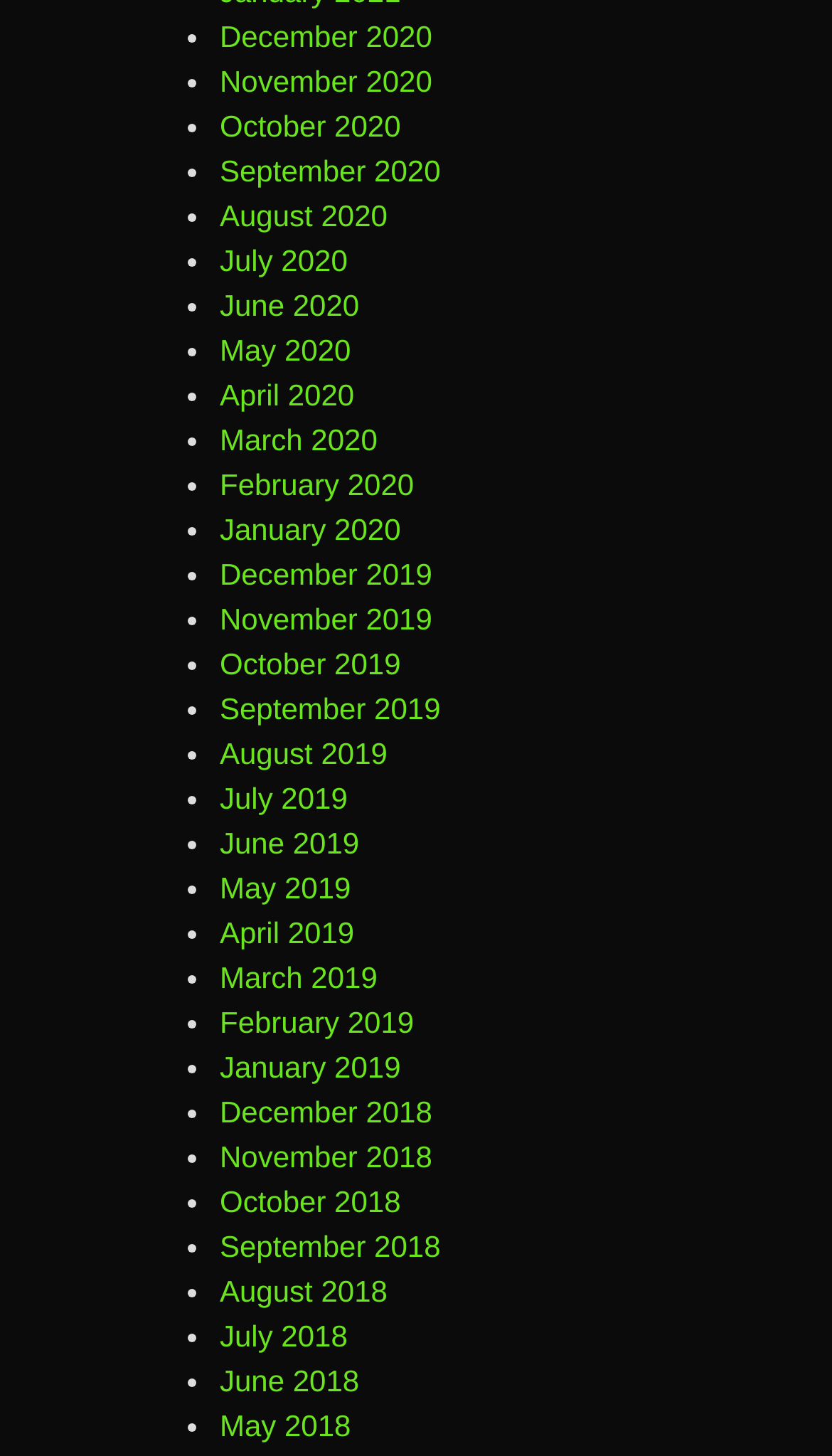What is the earliest month listed?
Provide a detailed answer to the question using information from the image.

By examining the list of links on the webpage, I found that the earliest month listed is December 2018, which is located at the bottom of the list.